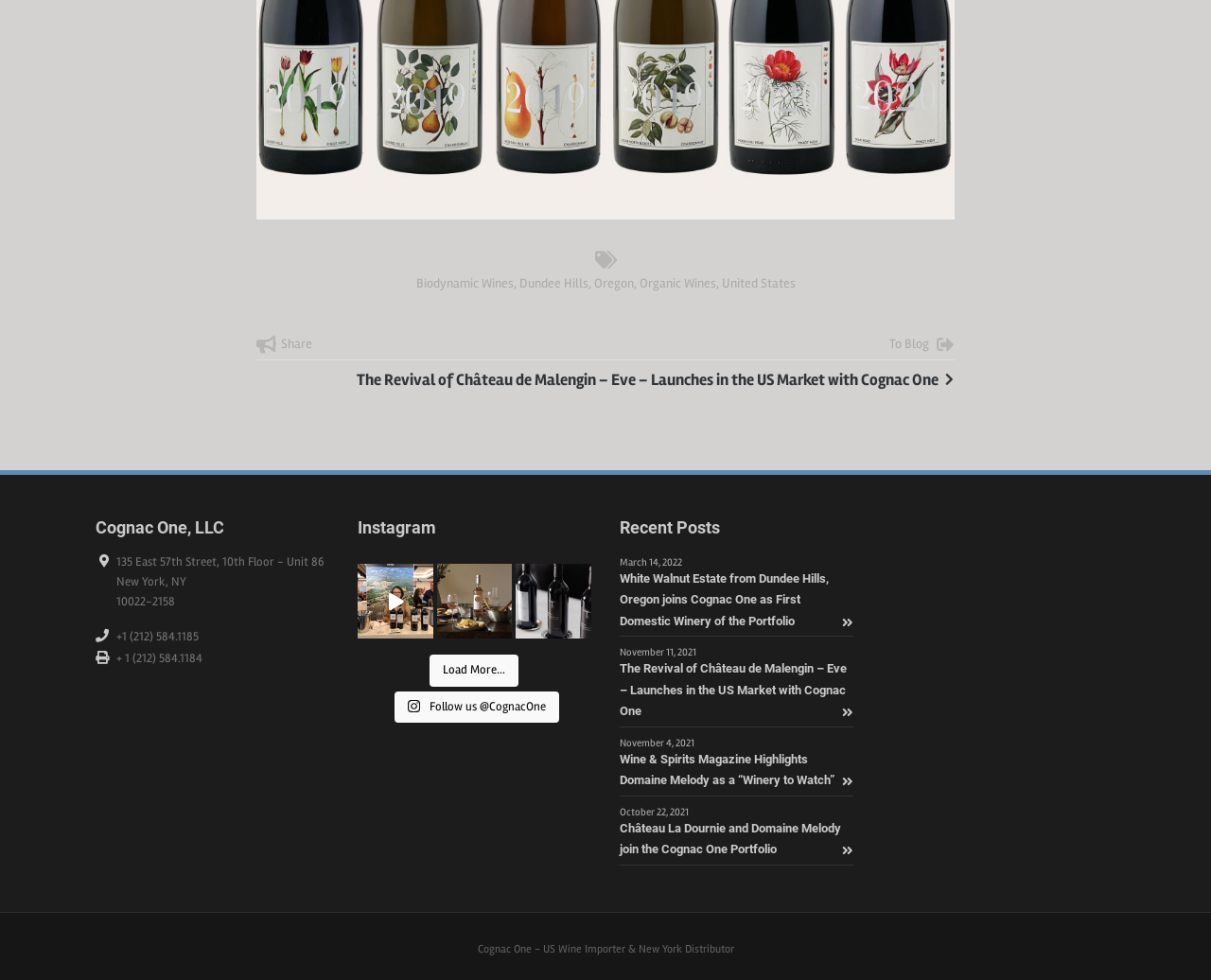How many recent posts are listed on the webpage?
Look at the screenshot and respond with one word or a short phrase.

4